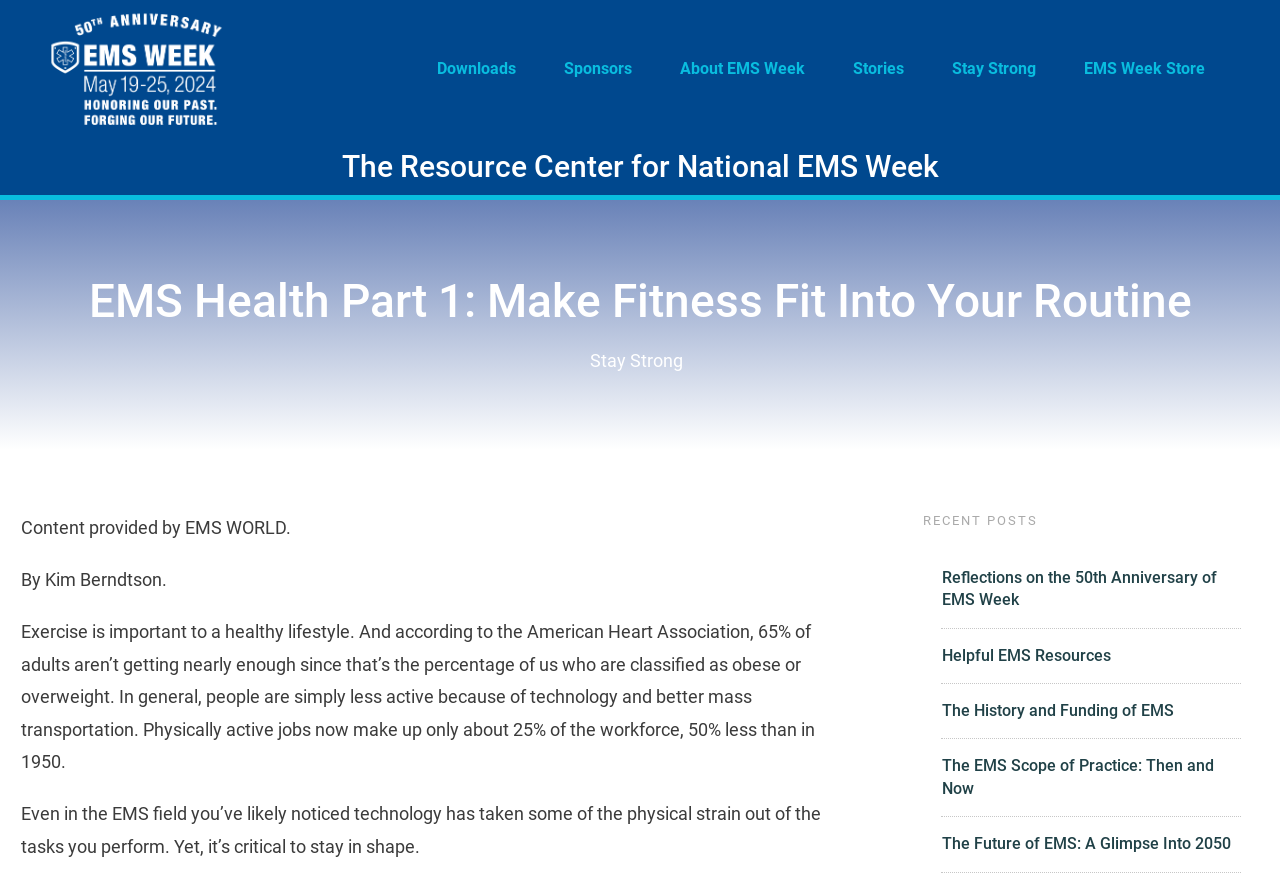Based on the element description: "Helpful EMS Resources", identify the UI element and provide its bounding box coordinates. Use four float numbers between 0 and 1, [left, top, right, bottom].

[0.736, 0.74, 0.868, 0.761]